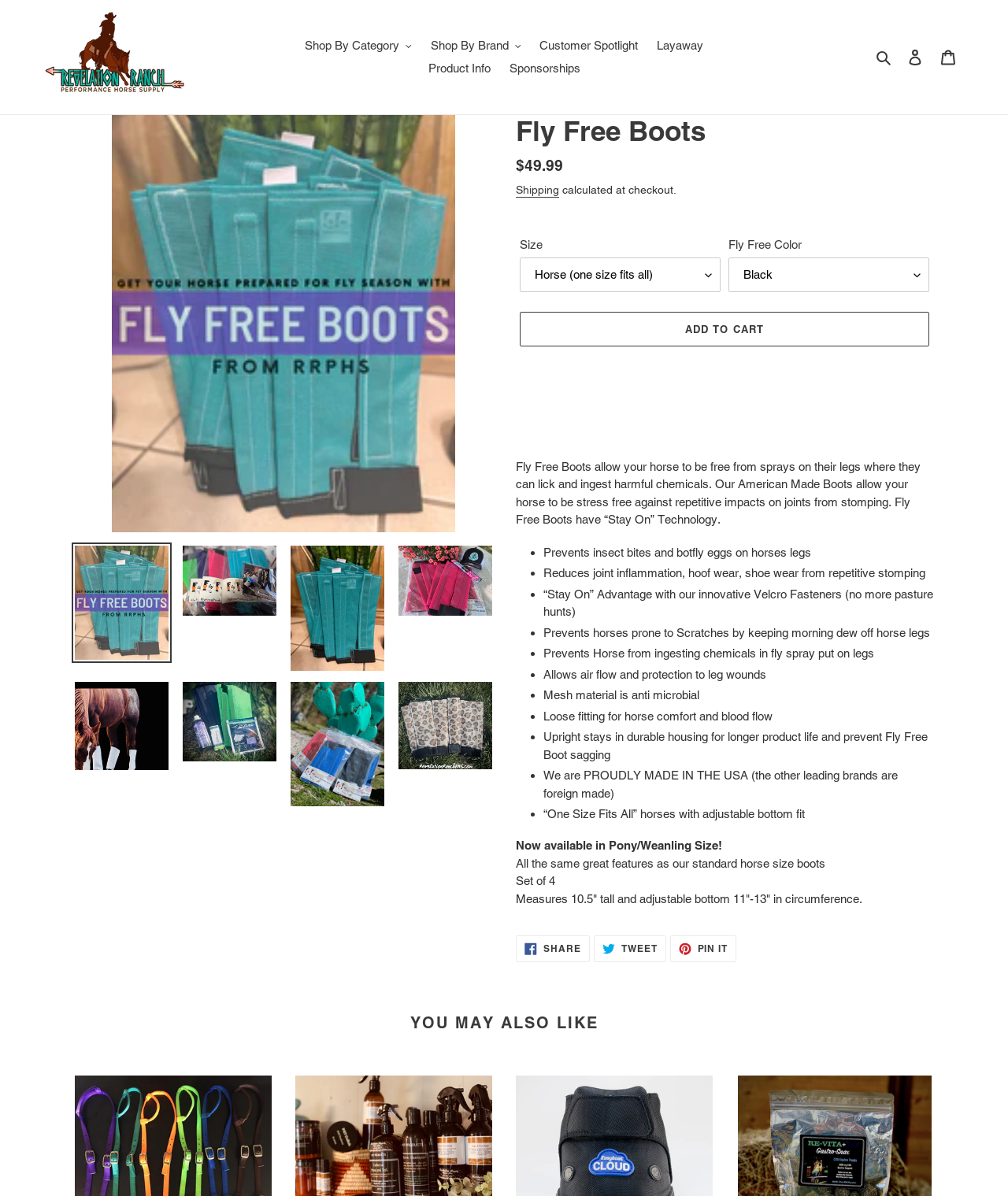What is the material of the boots?
Look at the image and provide a short answer using one word or a phrase.

Mesh